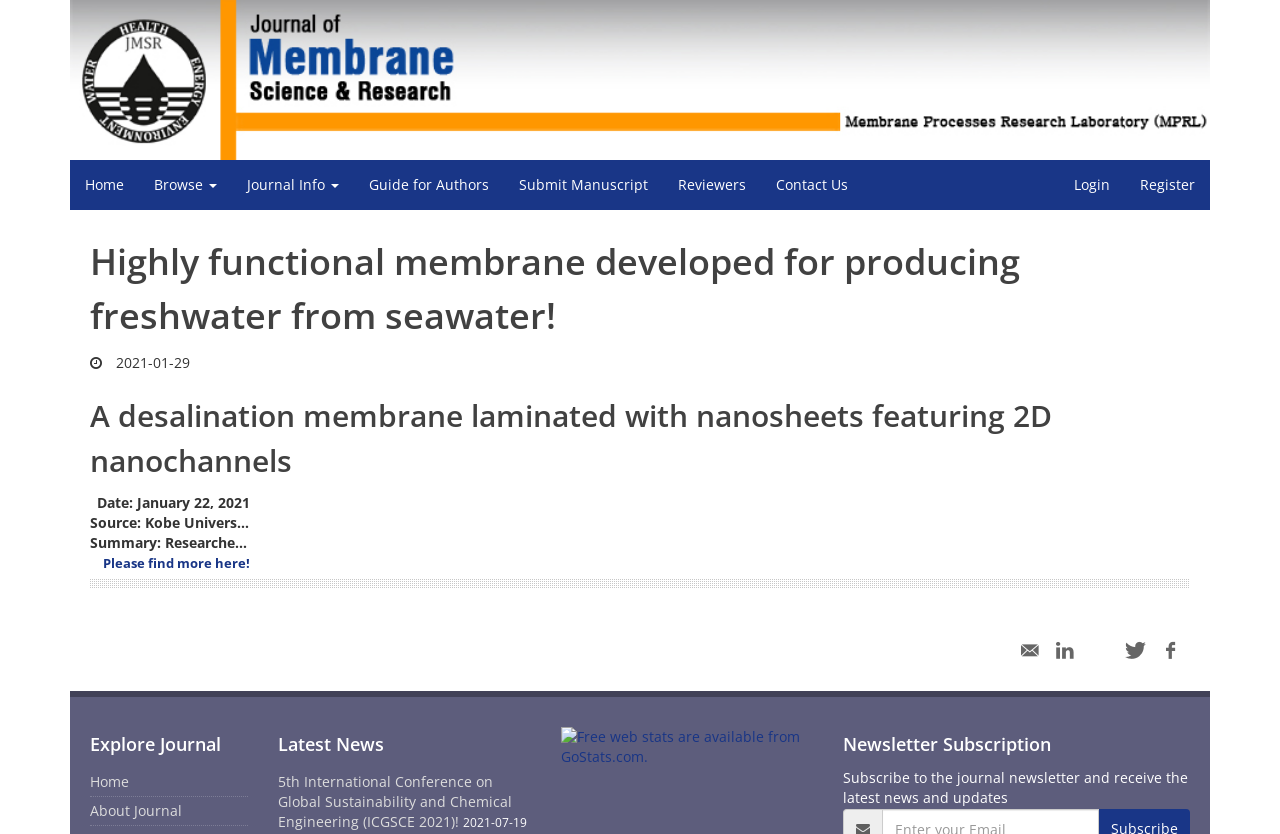Generate the title text from the webpage.

Highly functional membrane developed for producing freshwater from seawater!